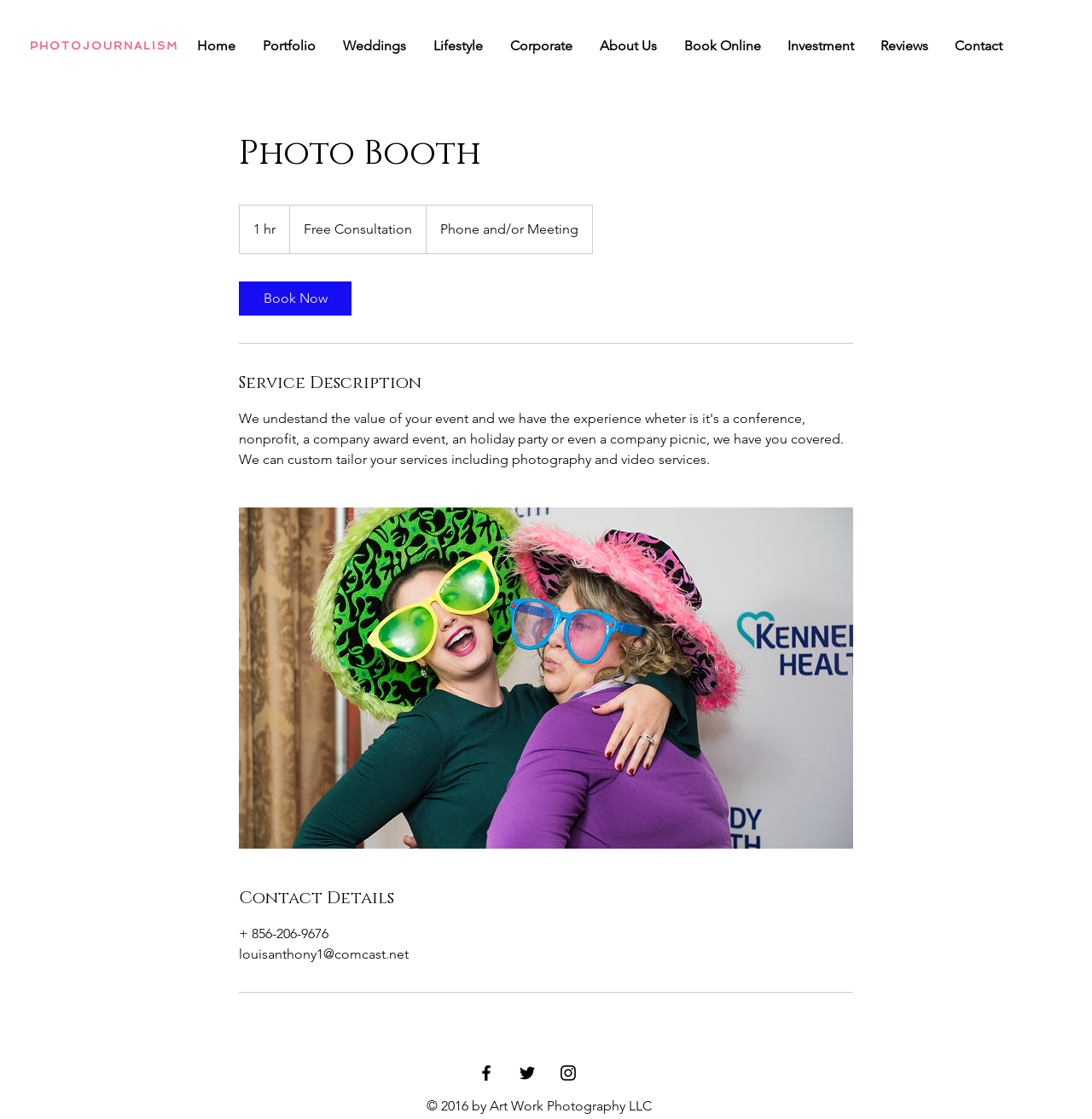Please identify the bounding box coordinates of the clickable area that will fulfill the following instruction: "Contact the photographer". The coordinates should be in the format of four float numbers between 0 and 1, i.e., [left, top, right, bottom].

[0.862, 0.021, 0.93, 0.062]